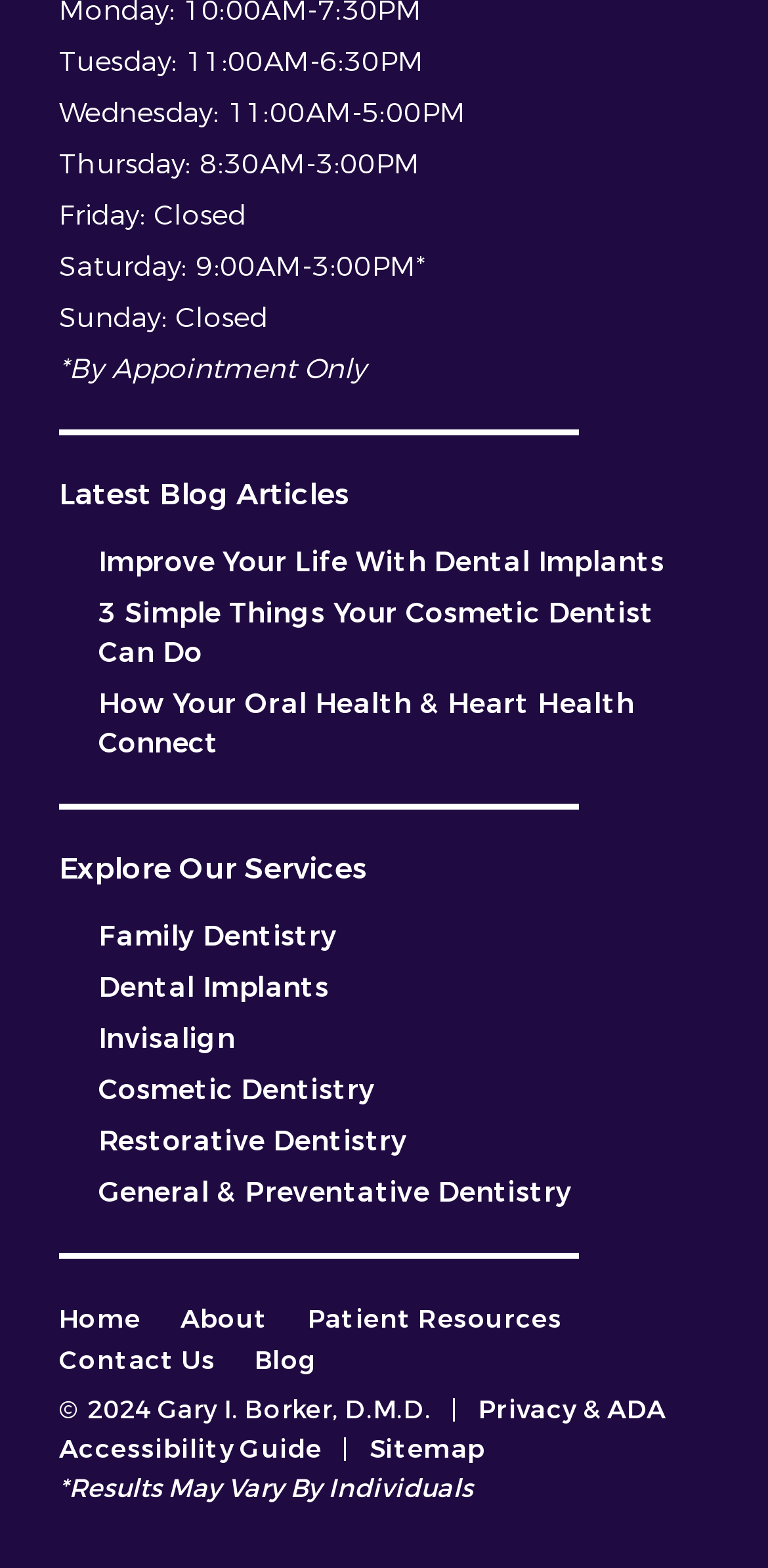Determine the bounding box coordinates for the area you should click to complete the following instruction: "Check the privacy and ADA accessibility guide".

[0.077, 0.889, 0.868, 0.935]